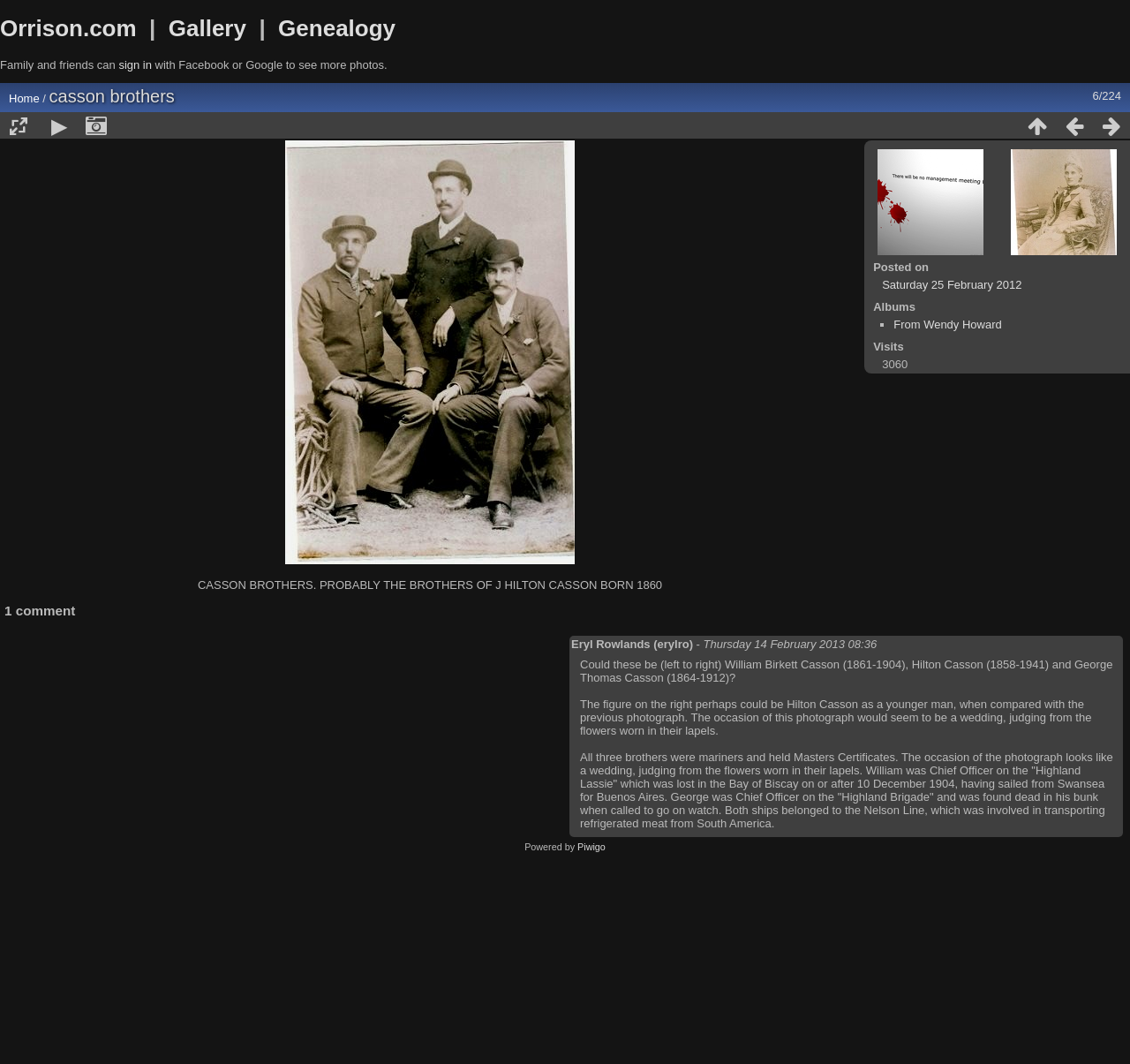Find the bounding box coordinates of the clickable area that will achieve the following instruction: "Go to Home page".

[0.008, 0.086, 0.035, 0.099]